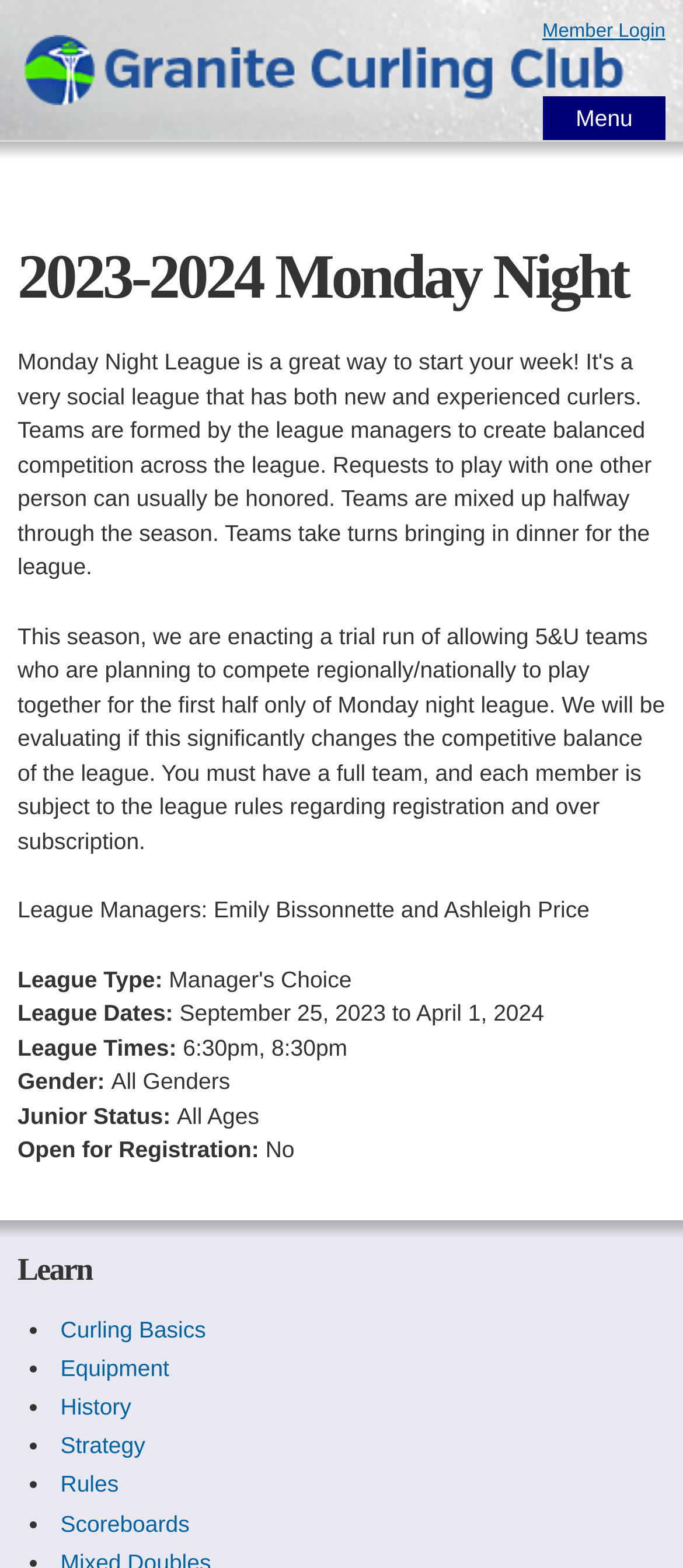What is the time of the Monday Night league?
Your answer should be a single word or phrase derived from the screenshot.

6:30pm, 8:30pm